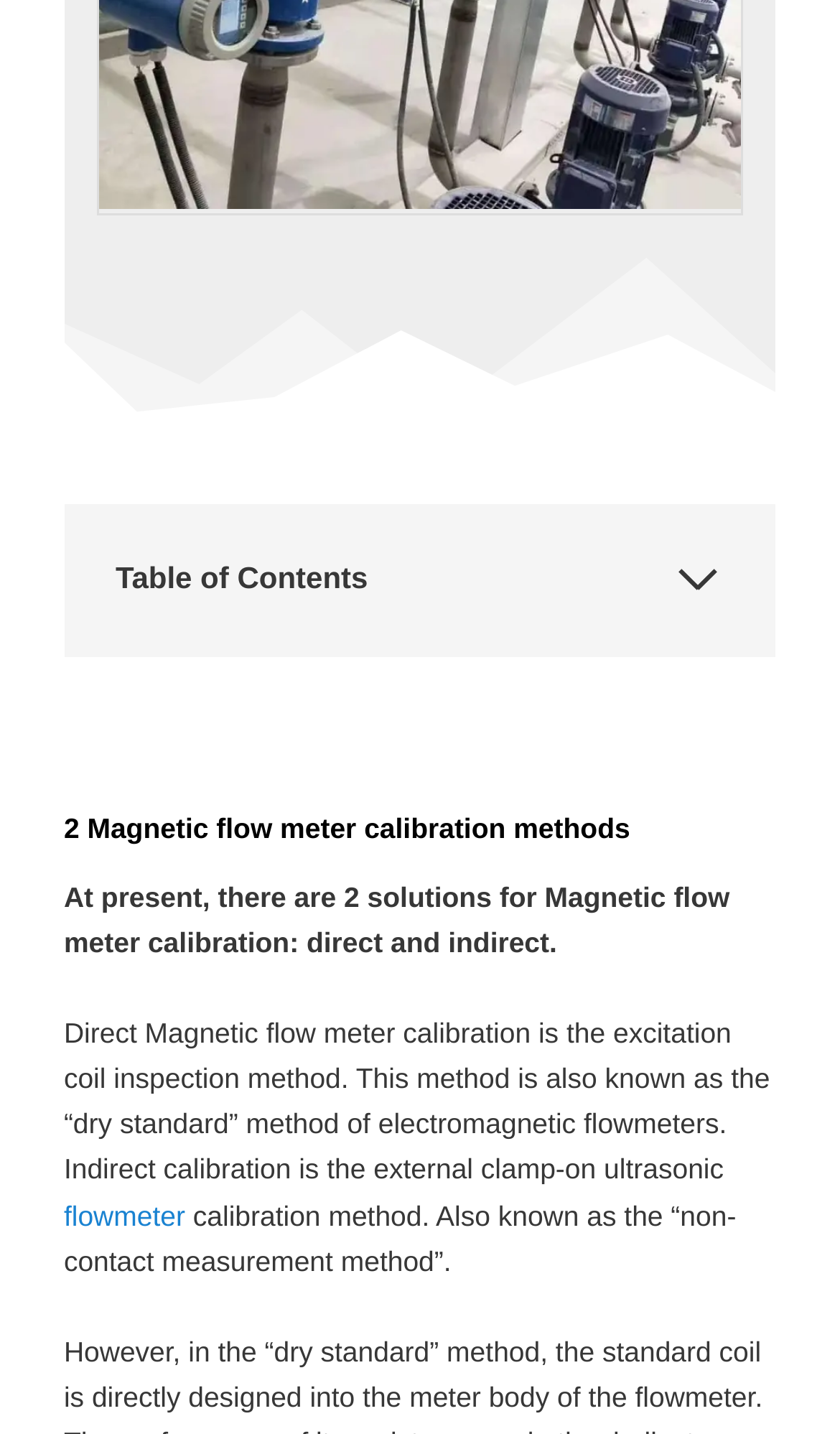Locate the bounding box coordinates of the area where you should click to accomplish the instruction: "Read about why magnetic flow meter calibration is necessary".

[0.138, 0.431, 0.707, 0.492]